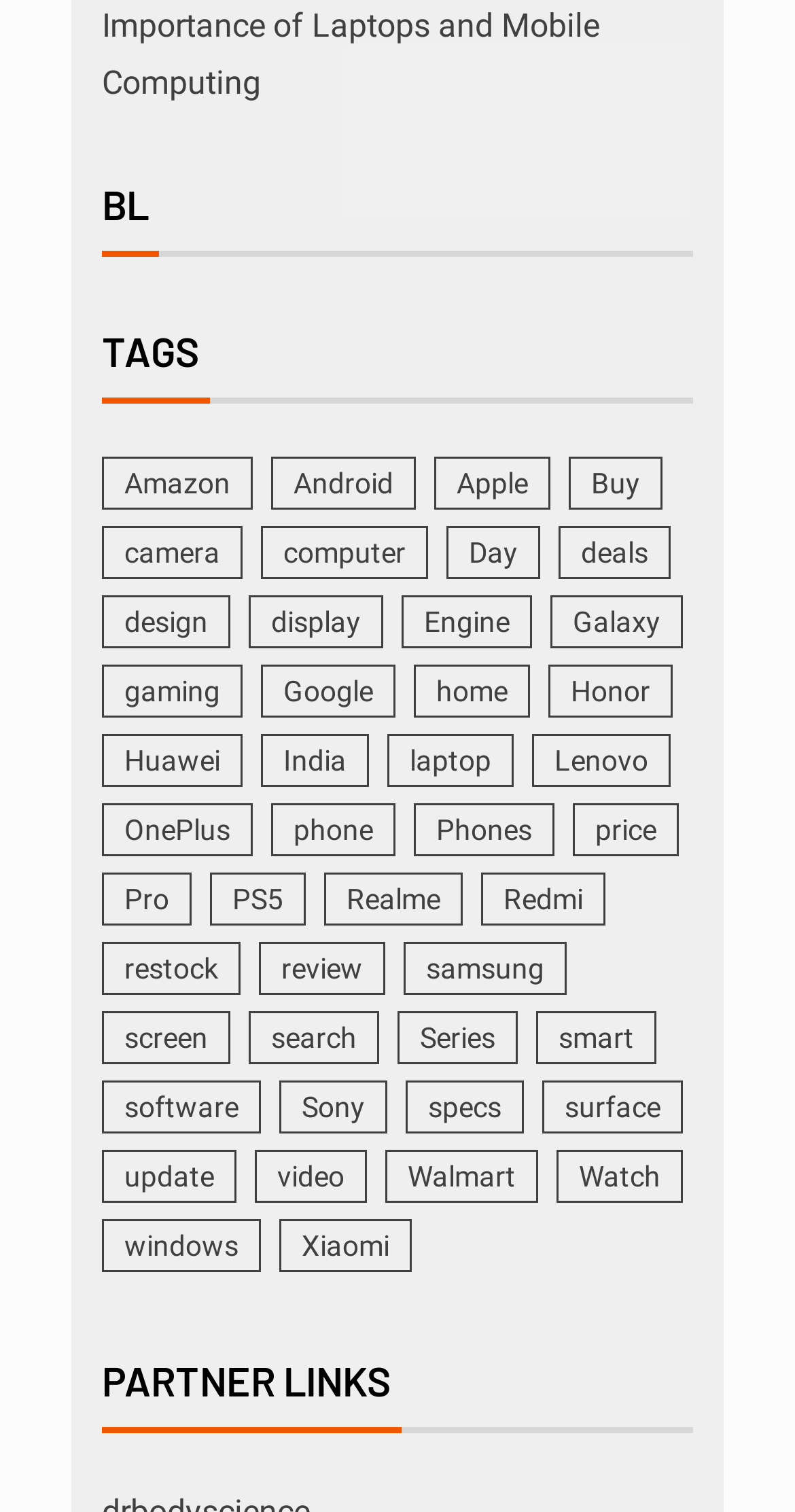Could you specify the bounding box coordinates for the clickable section to complete the following instruction: "Check 'review' section"?

[0.326, 0.623, 0.485, 0.658]